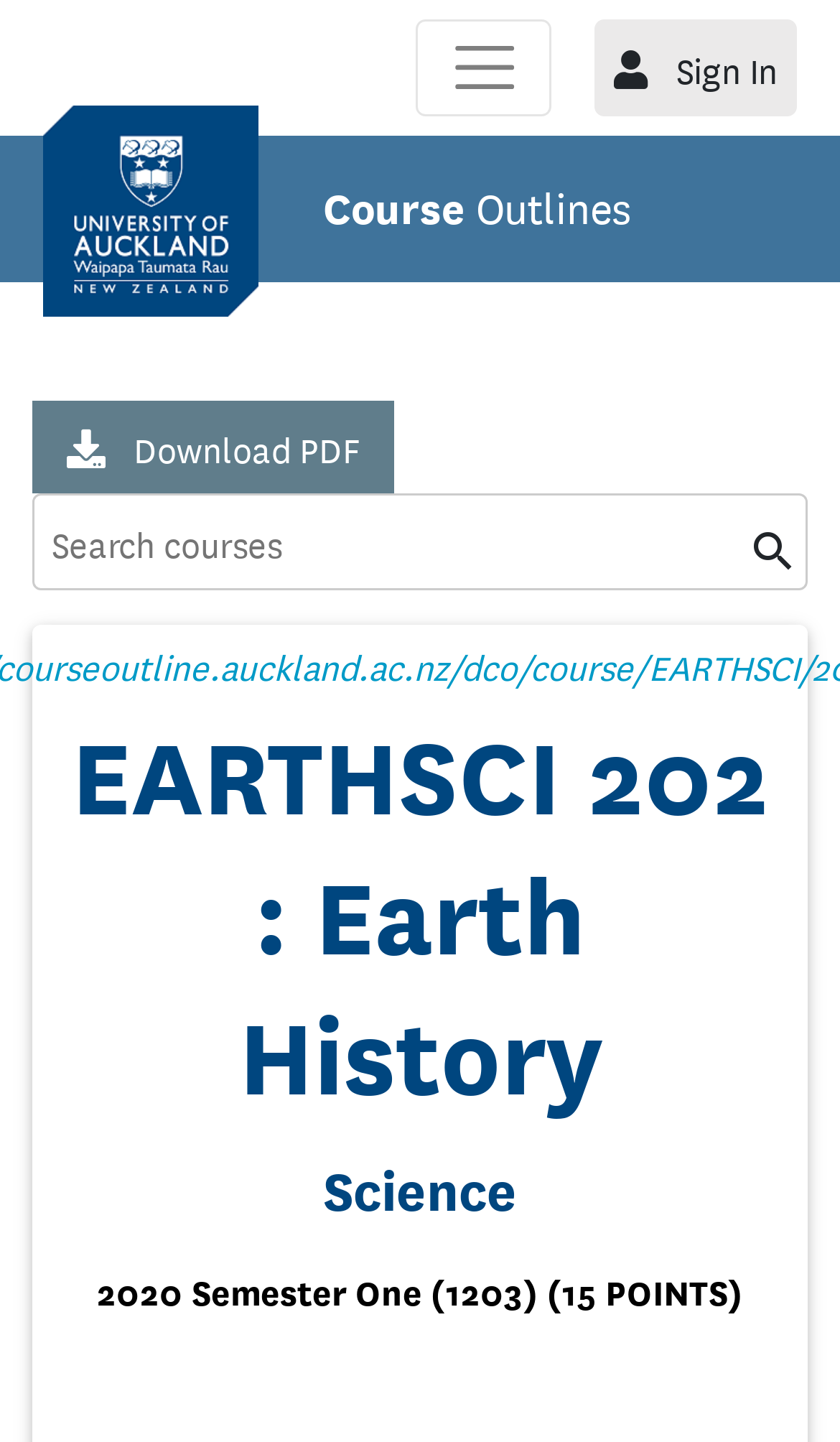Please provide a brief answer to the question using only one word or phrase: 
What is the course name?

EARTHSCI 202